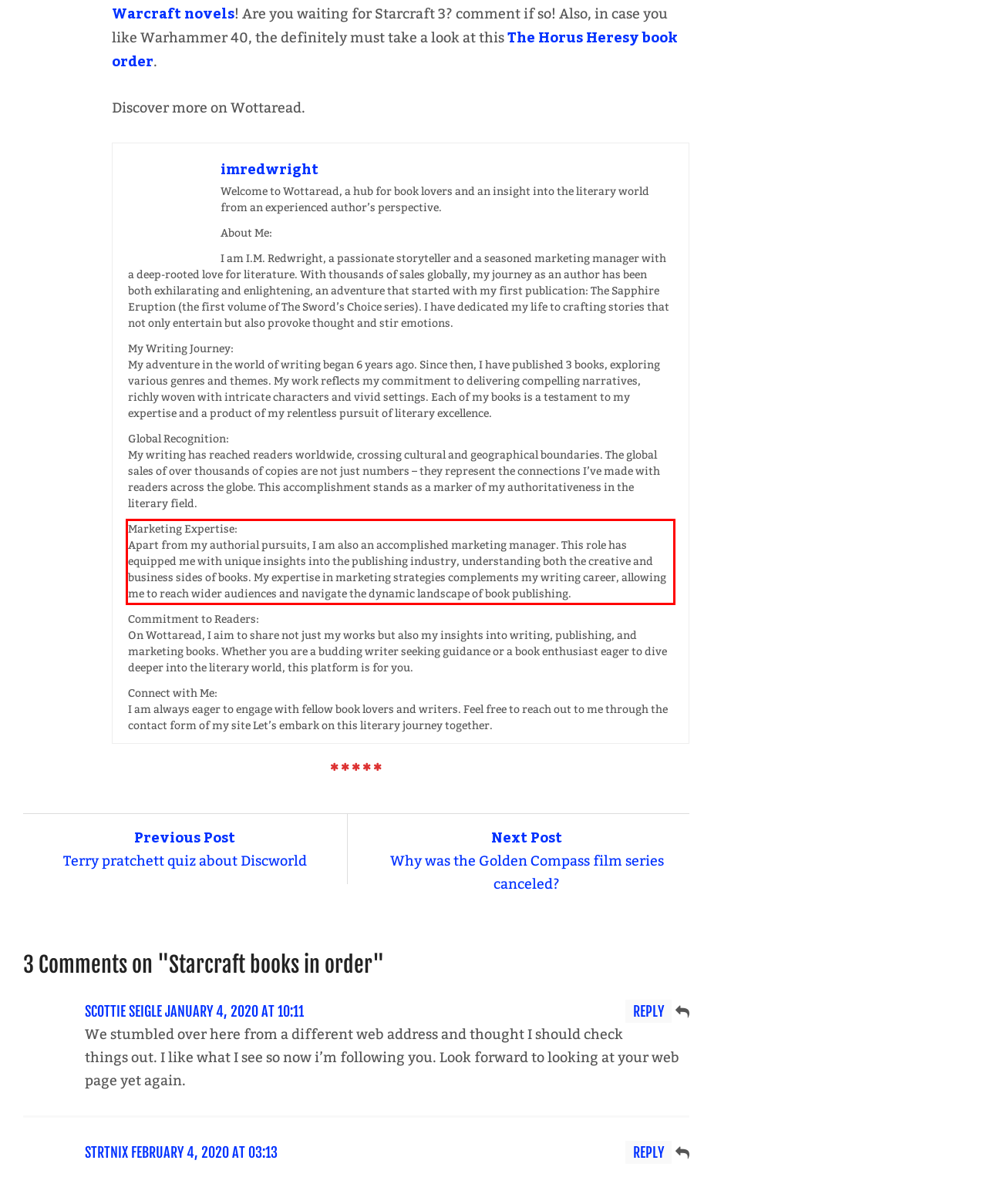In the screenshot of the webpage, find the red bounding box and perform OCR to obtain the text content restricted within this red bounding box.

Marketing Expertise: Apart from my authorial pursuits, I am also an accomplished marketing manager. This role has equipped me with unique insights into the publishing industry, understanding both the creative and business sides of books. My expertise in marketing strategies complements my writing career, allowing me to reach wider audiences and navigate the dynamic landscape of book publishing.